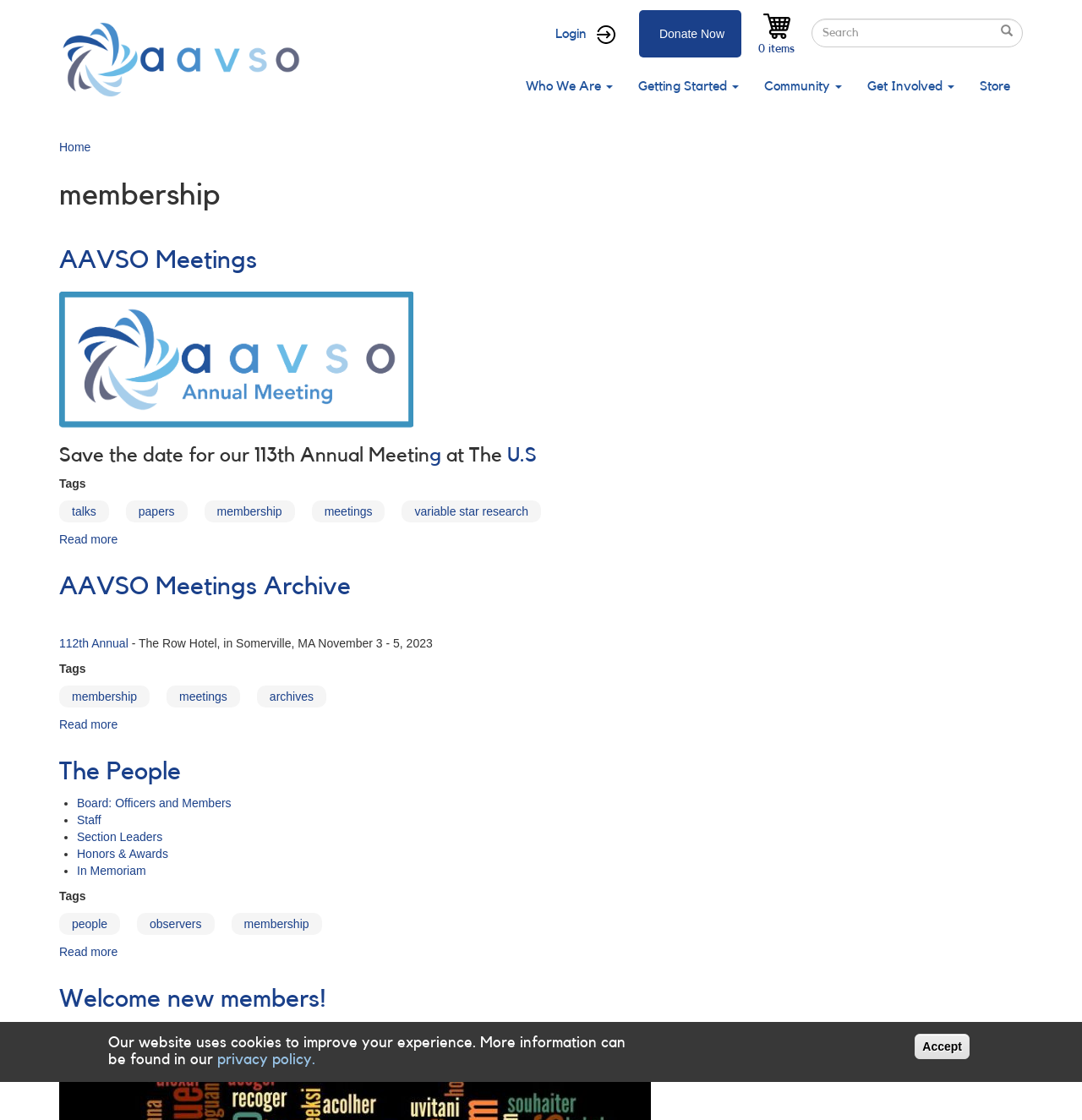Can you identify the bounding box coordinates of the clickable region needed to carry out this instruction: 'Go to Home page'? The coordinates should be four float numbers within the range of 0 to 1, stated as [left, top, right, bottom].

[0.055, 0.017, 0.289, 0.089]